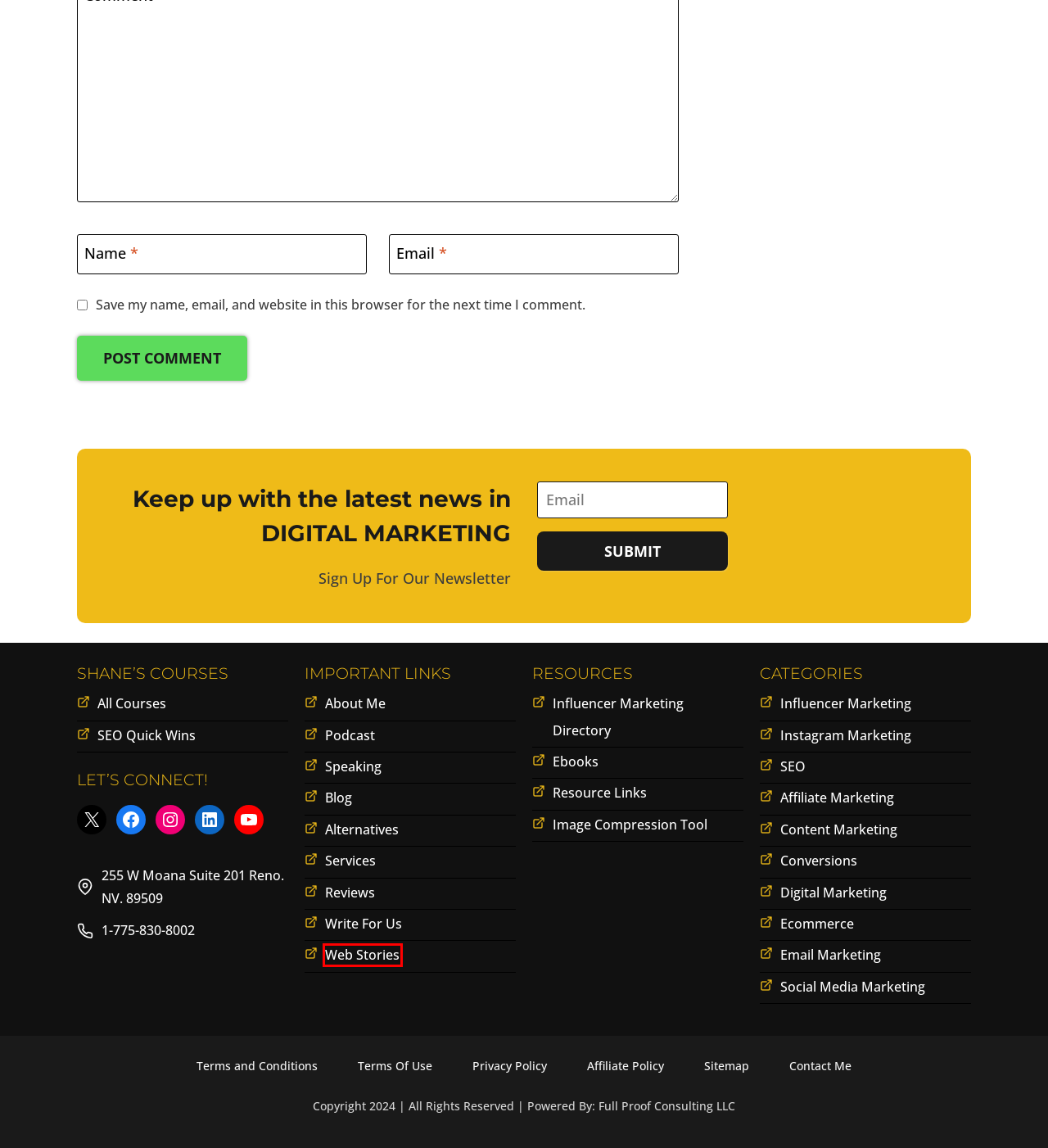Review the screenshot of a webpage that includes a red bounding box. Choose the most suitable webpage description that matches the new webpage after clicking the element within the red bounding box. Here are the candidates:
A. Free Online Image Compression Tool From Shane Barker
B. SEO Articles | Shane Barker
C. Stories | Shane Barker
D. Privacy Policy | Shane Barker
E. SEO Quick Wins - Shane Barker's Courses
F. Influencer Marketing Directory | Tools & Agencies You Need
G. Digital Marketing Articles | Shane Barker
H. Reviews Archives | Shane Barker

C